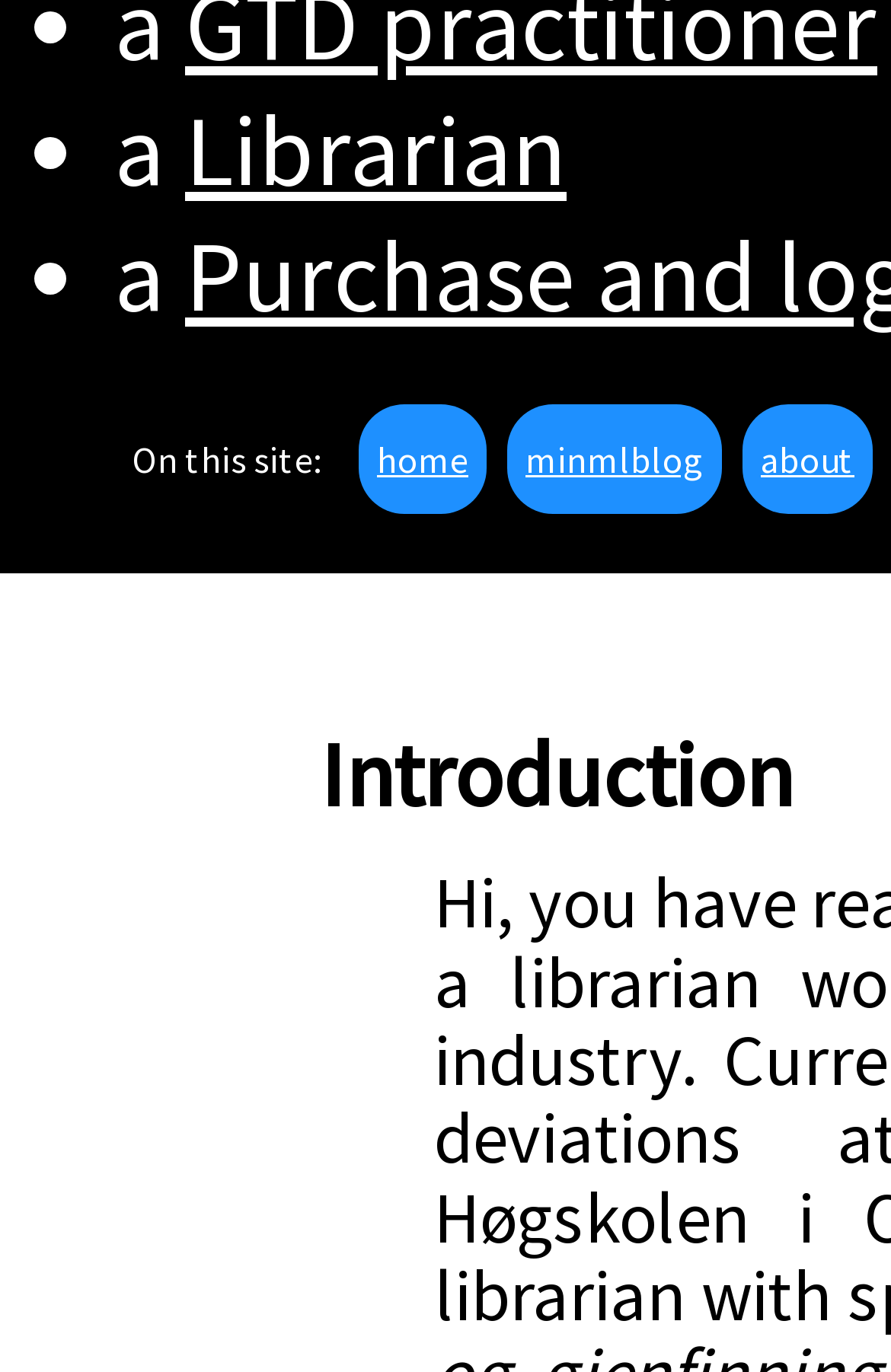Extract the bounding box coordinates for the UI element described by the text: "about". The coordinates should be in the form of [left, top, right, bottom] with values between 0 and 1.

[0.854, 0.308, 0.959, 0.361]